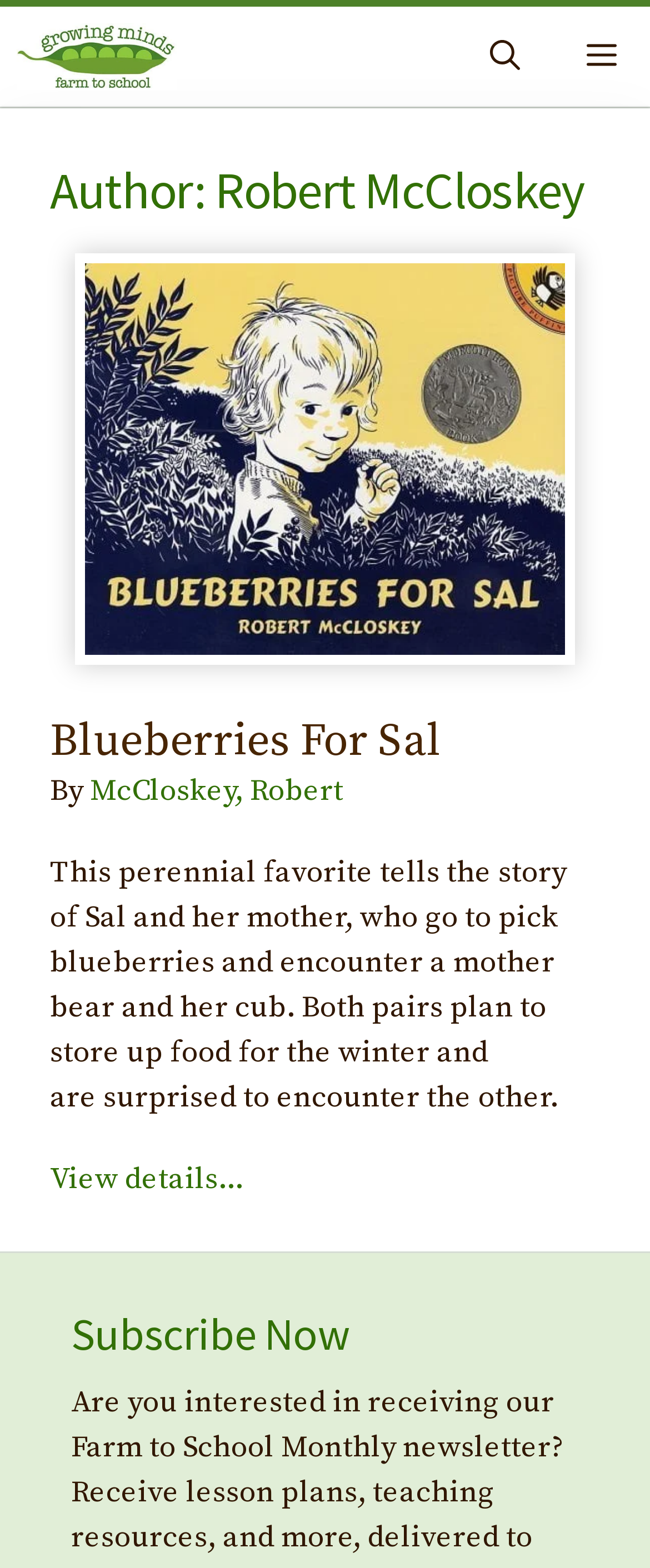What is the purpose of the 'Open Search Bar' link?
From the details in the image, answer the question comprehensively.

I found a link 'Open Search Bar' in the top navigation section, which suggests that it is used to open a search bar, allowing users to search for content on the website.